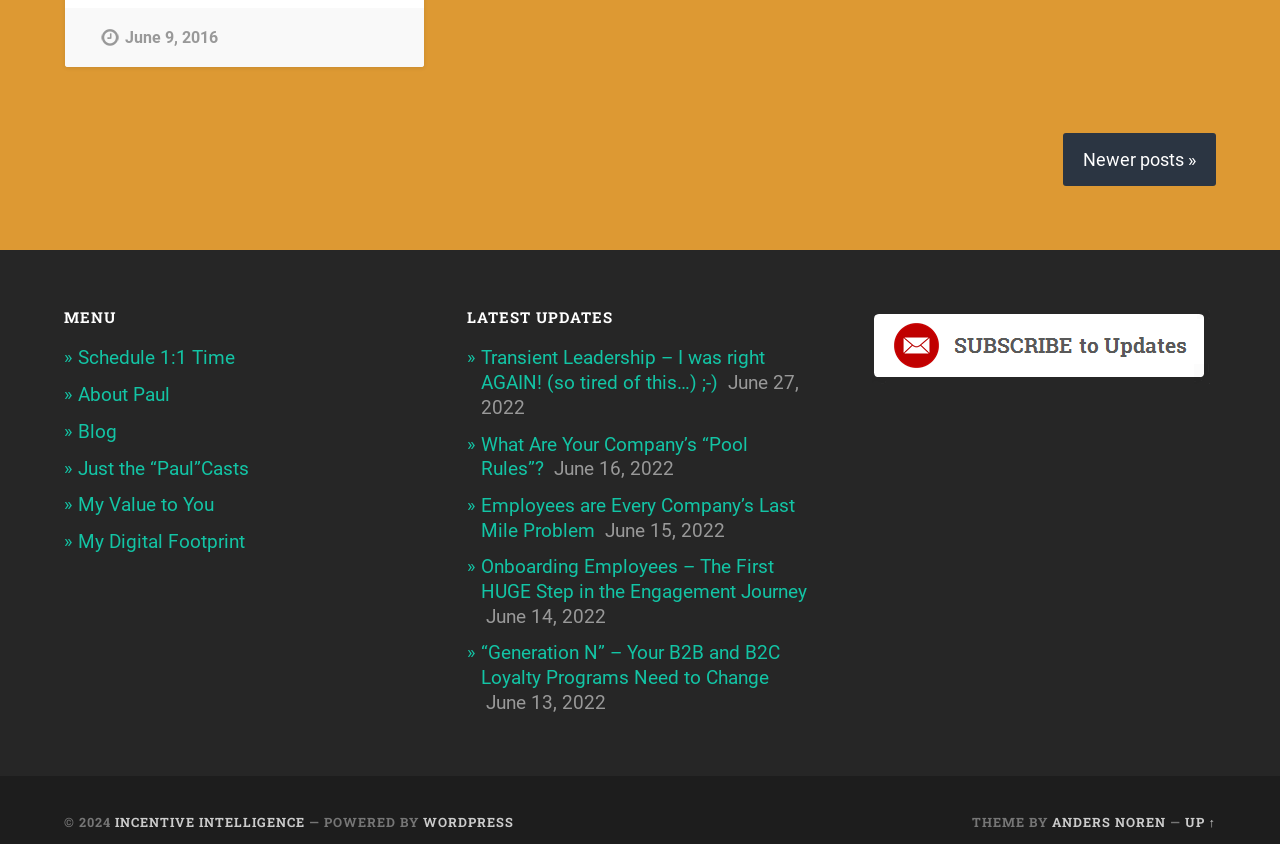Please specify the bounding box coordinates of the clickable section necessary to execute the following command: "Read about Paul".

[0.061, 0.454, 0.133, 0.481]